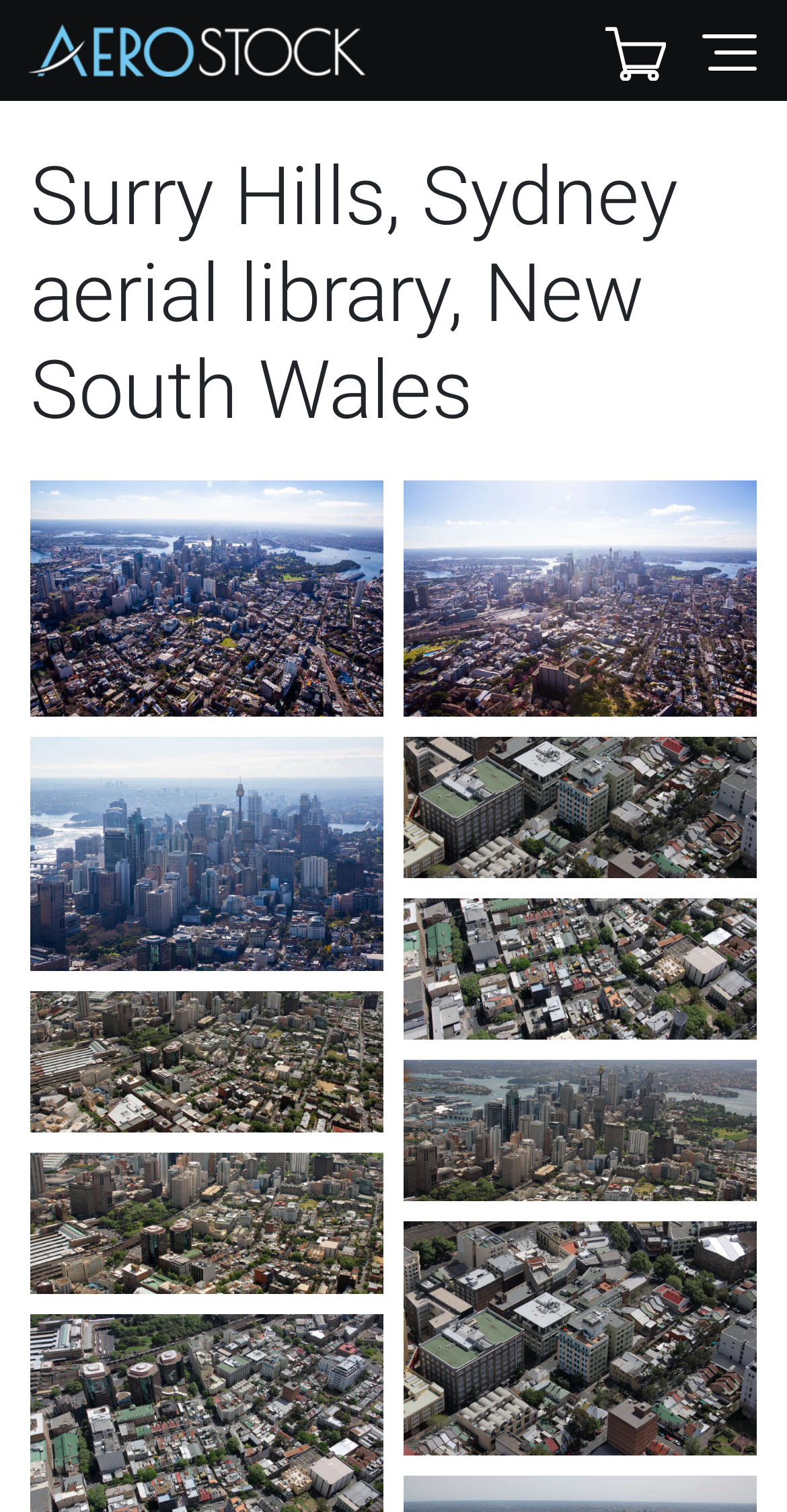What is the size of the first image? Please answer the question using a single word or phrase based on the image.

0.449x0.156